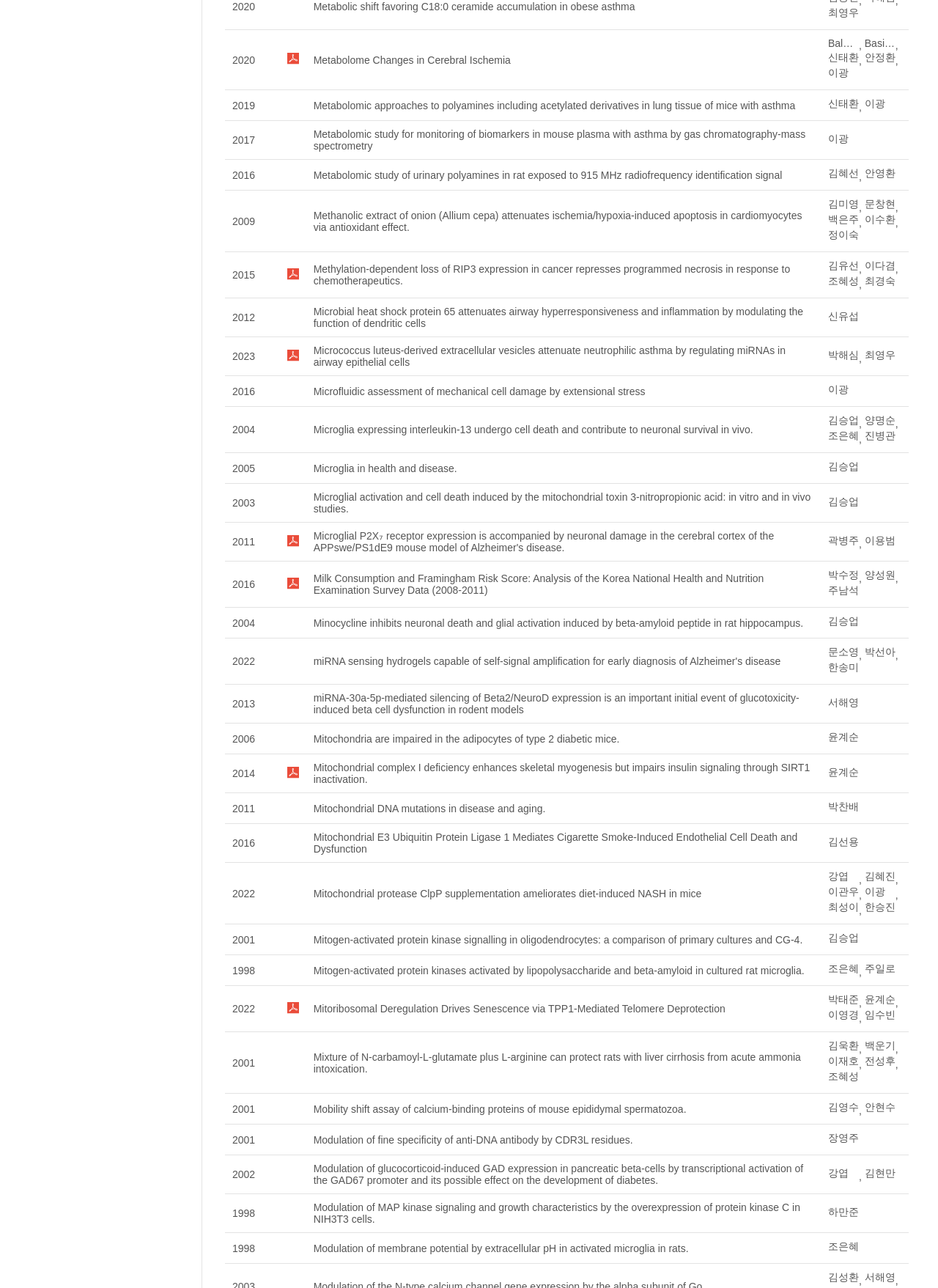Bounding box coordinates are to be given in the format (top-left x, top-left y, bottom-right x, bottom-right y). All values must be floating point numbers between 0 and 1. Provide the bounding box coordinate for the UI element described as: Balachandran, Manavalan

[0.883, 0.029, 0.916, 0.038]